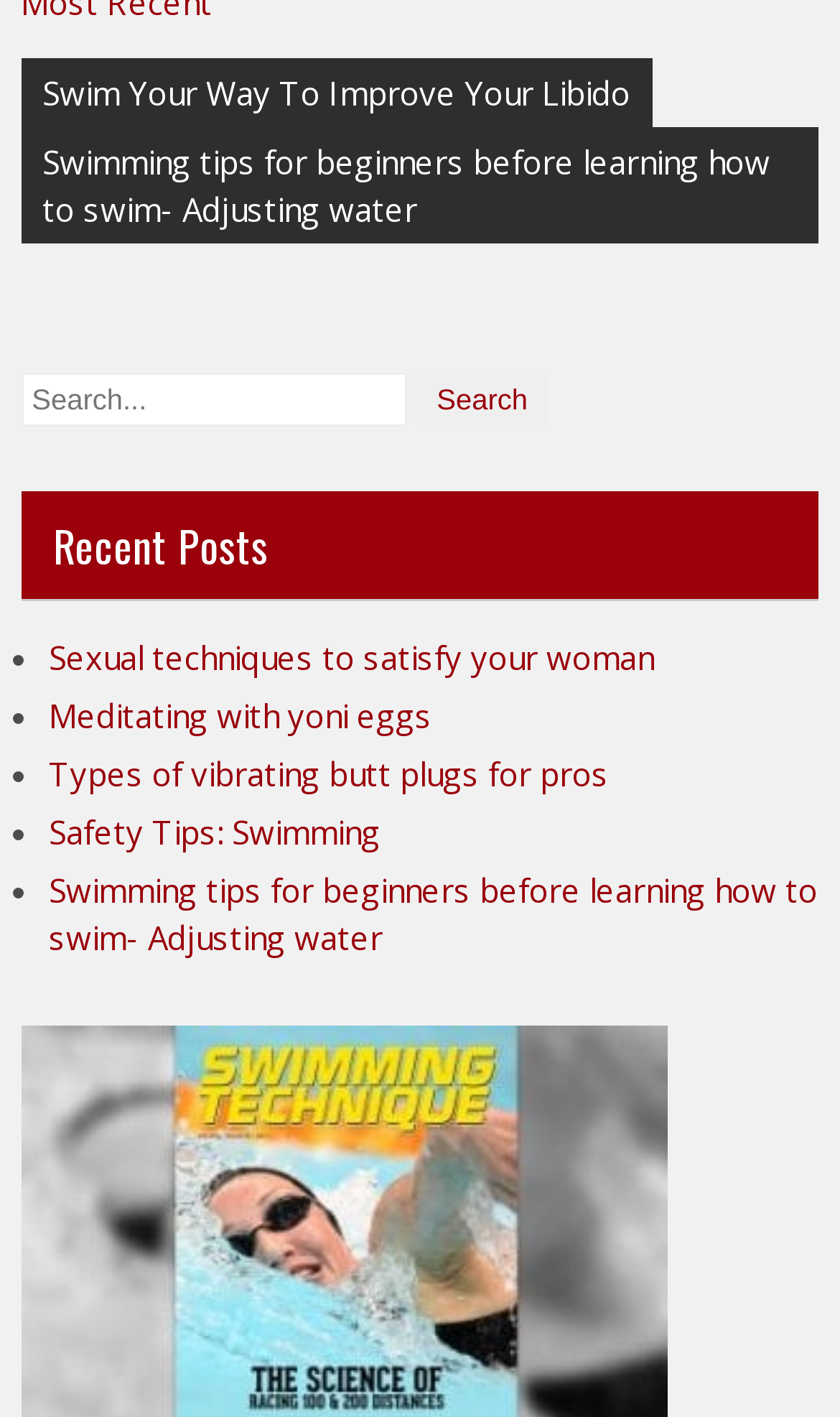Answer the question briefly using a single word or phrase: 
What is the purpose of the search box?

To search the website